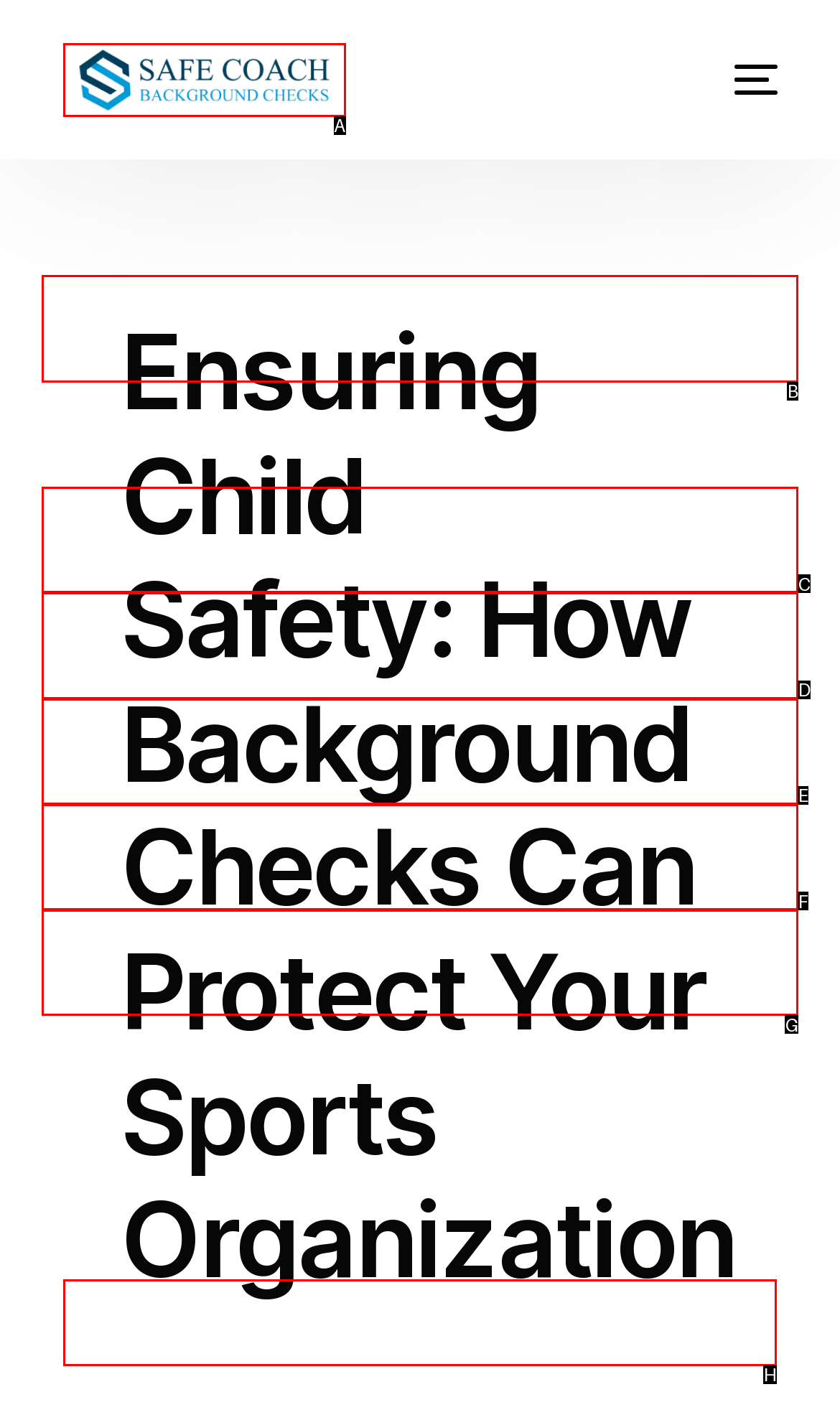Tell me which UI element to click to fulfill the given task: Go to the Home page. Respond with the letter of the correct option directly.

B